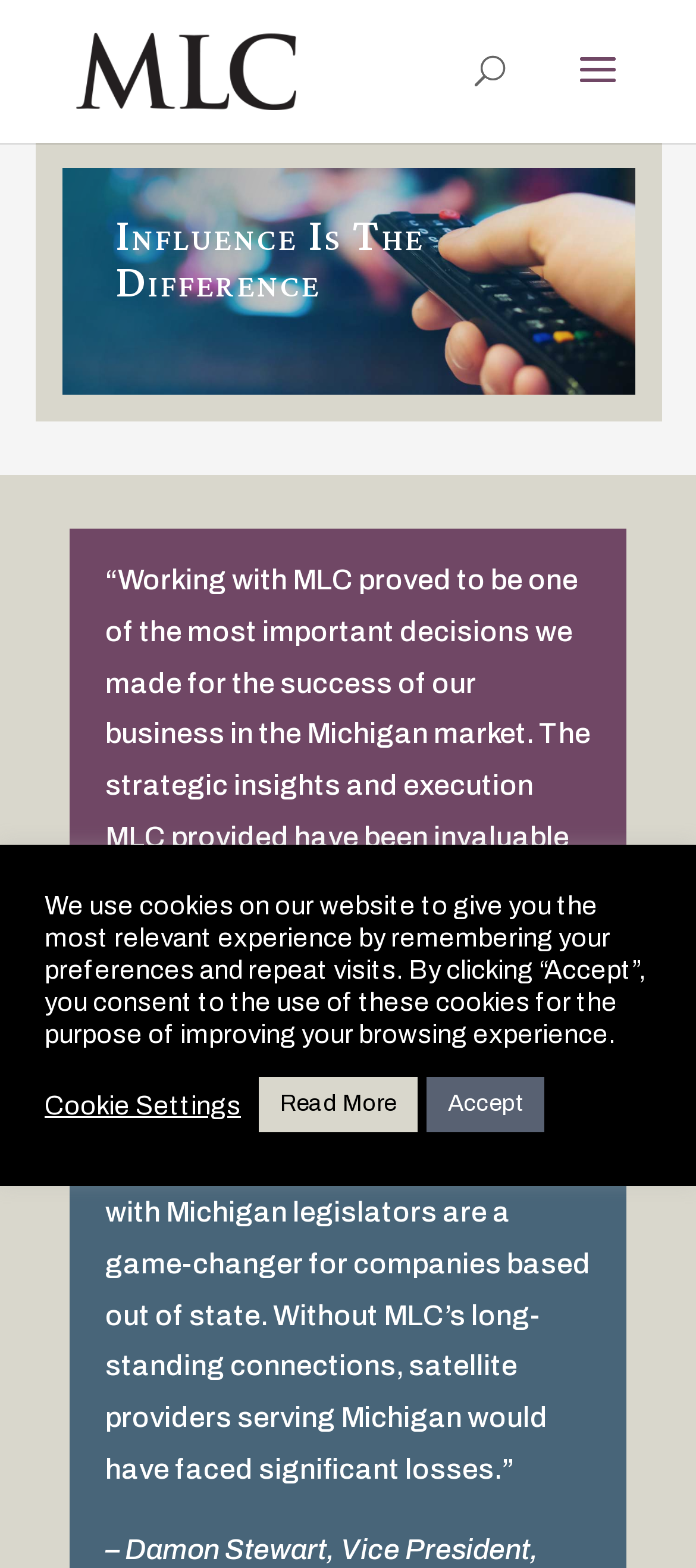Mark the bounding box of the element that matches the following description: "Accept".

[0.613, 0.687, 0.782, 0.722]